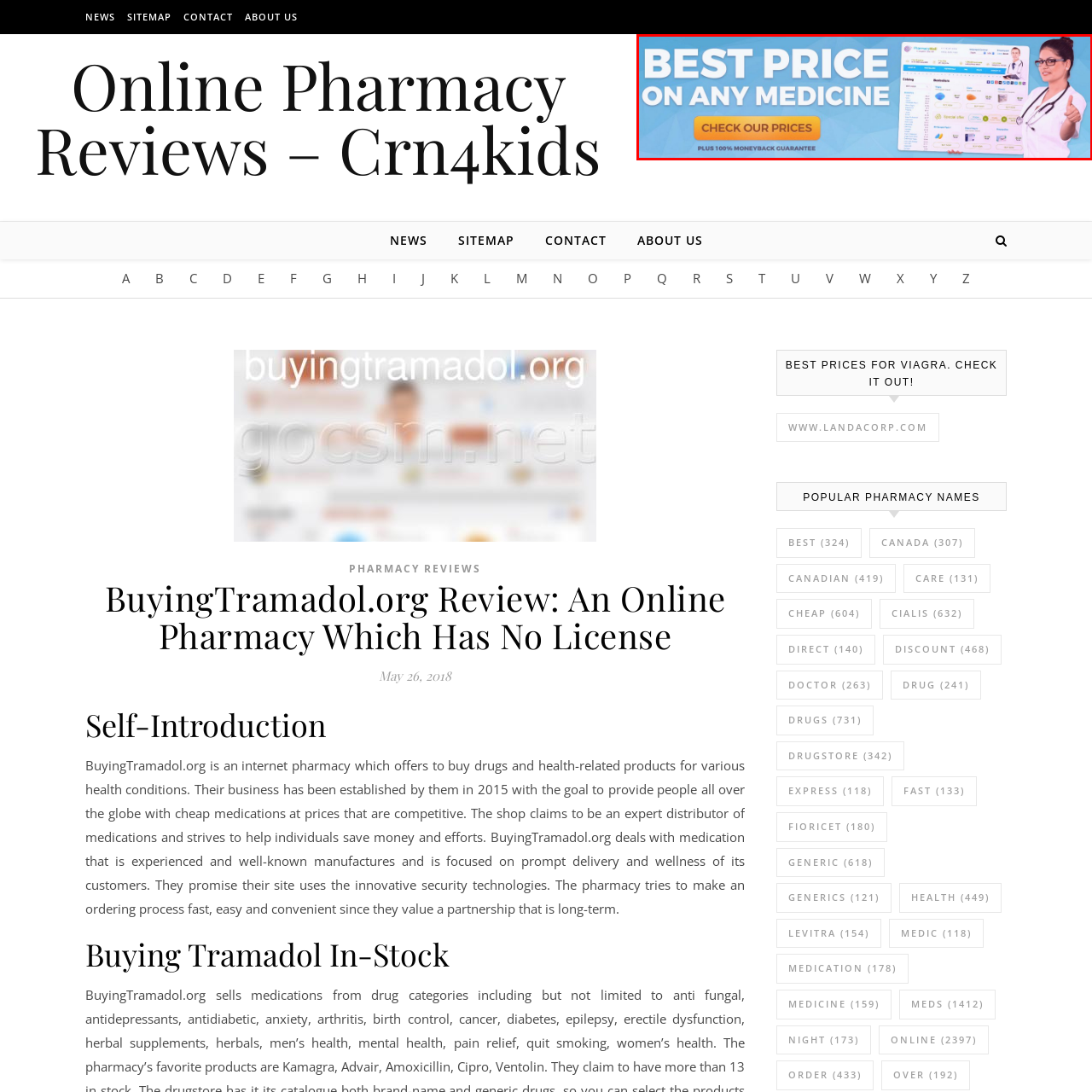Carefully look at the image inside the red box and answer the subsequent question in as much detail as possible, using the information from the image: 
What is the medical professional doing in the image?

The medical professional in the image is enthusiastically gesturing with a thumbs-up, which adds a personal touch and builds trust with potential customers.